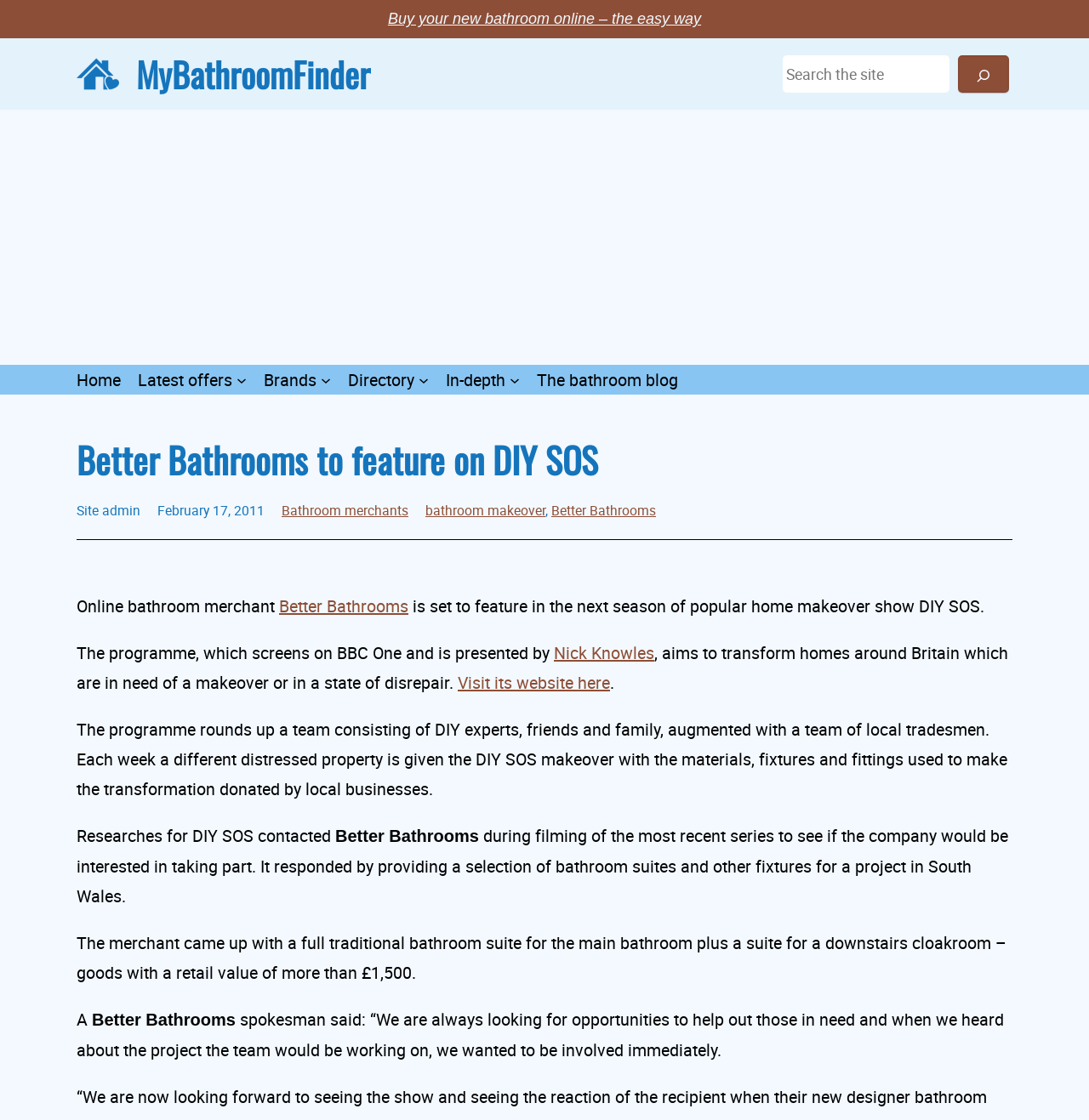Provide a thorough description of the webpage's content and layout.

The webpage is about Better Bathrooms, an online bathroom merchant, featuring on the popular home makeover show DIY SOS. At the top, there is a complementary section with a link to "Buy your new bathroom online – the easy way" and a logo of MyBathroomFinder, which is also a link. Below this, there is a search bar with a search button and an image of a magnifying glass.

On the left side, there is a navigation menu with links to "Home", "Latest offers", "Brands", "Directory", "In-depth", and "The bathroom blog". Each of these links has a corresponding submenu button.

The main content of the webpage is an article about Better Bathrooms featuring on DIY SOS. The article is divided into several paragraphs, with links to related topics such as "Bathroom merchants" and "bathroom makeover". The article describes how Better Bathrooms was contacted by the researchers of DIY SOS to provide bathroom suites and fixtures for a project in South Wales, and how the company responded by providing goods with a retail value of over £1,500.

Throughout the article, there are links to other relevant pages, such as the website of DIY SOS and the website of Nick Knowles, the presenter of the show. There is also an image of the MyBathroomFinder logo at the top of the page.

At the bottom of the page, there is a separator line, and below that, there is a section with links to other related topics, such as "Site admin" and "February 17, 2011", which is likely the date the article was published.